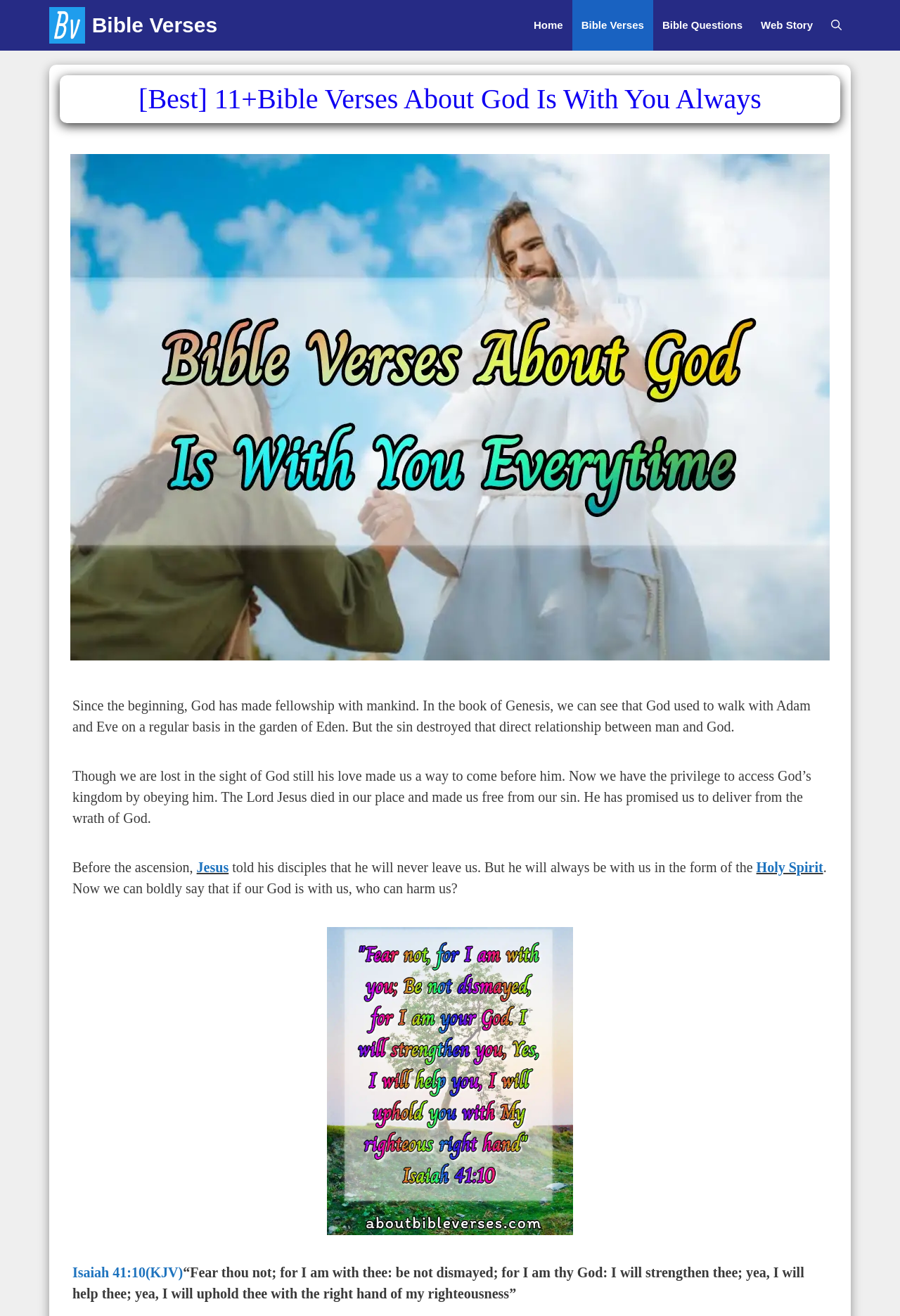Who died in our place according to the text?
Answer the question with a detailed explanation, including all necessary information.

According to the text, 'The Lord Jesus died in our place and made us free from our sin.' This indicates that Jesus Christ sacrificed himself to redeem humanity from sin.